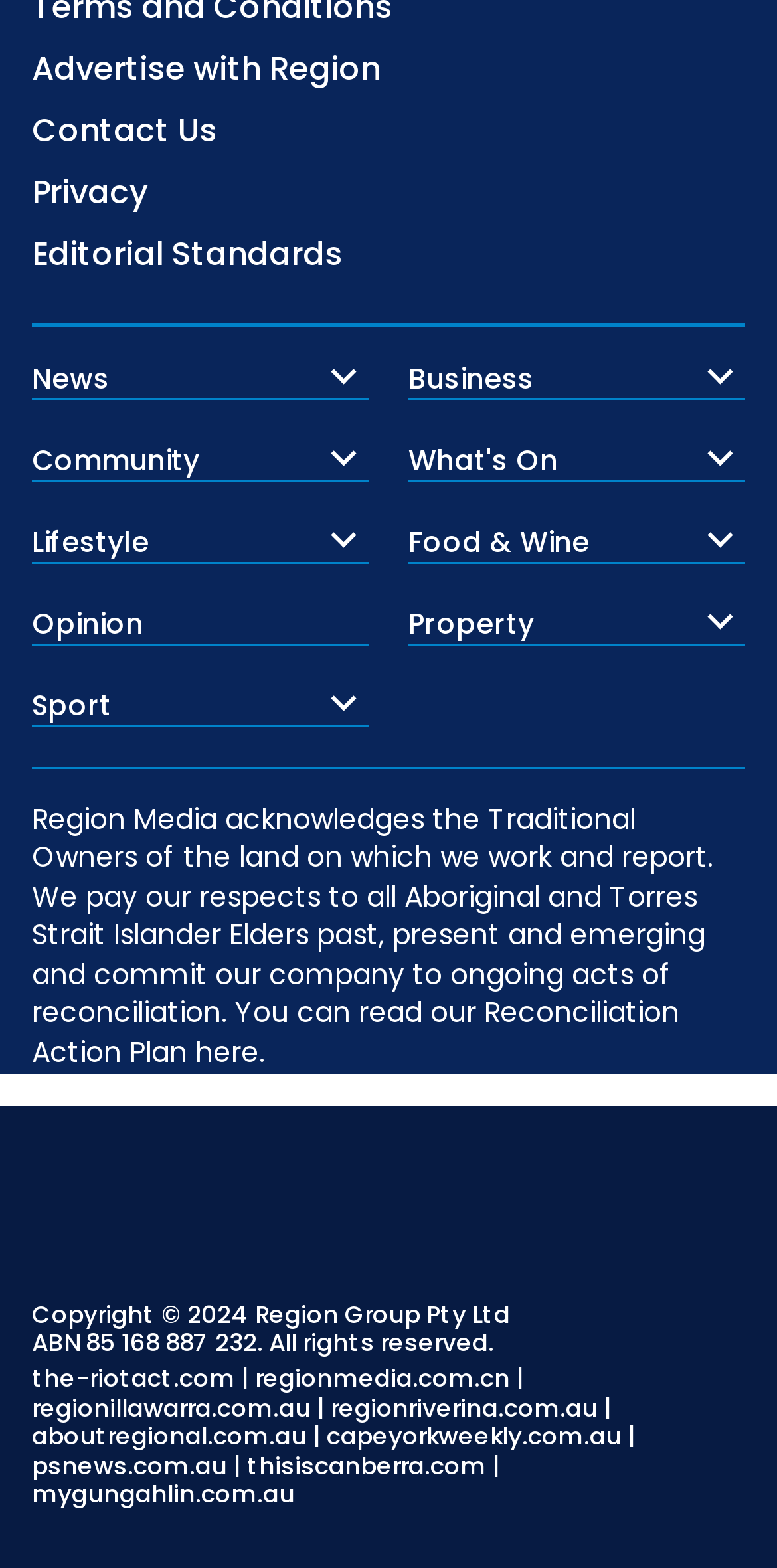Carefully examine the image and provide an in-depth answer to the question: What is the purpose of the 'Contact Us' link?

The purpose of the 'Contact Us' link can be inferred from its name, which suggests that it leads to a page where users can get in touch with the website or its administrators.